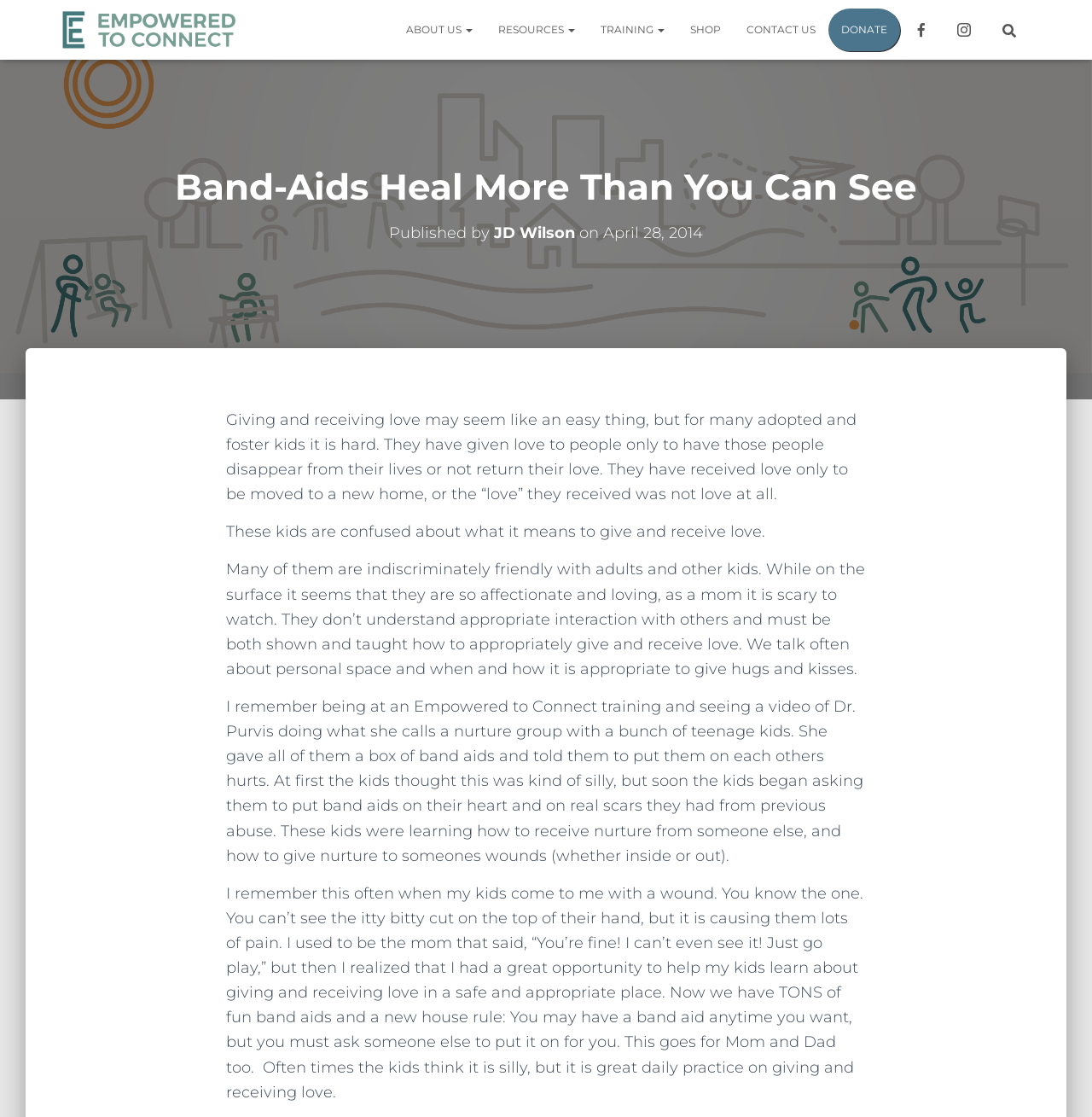Identify and extract the main heading of the webpage.

Band-Aids Heal More Than You Can See